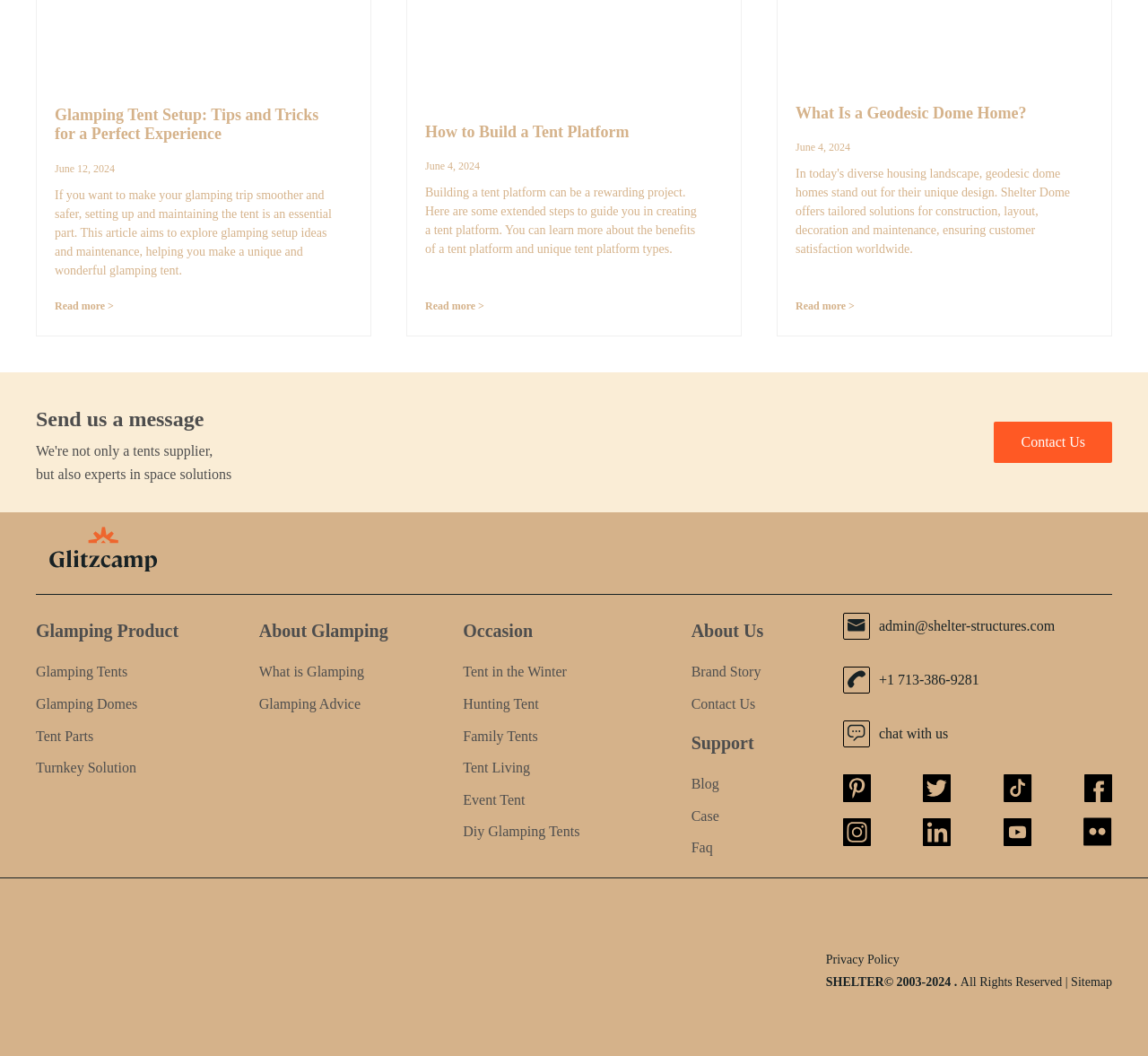Refer to the image and answer the question with as much detail as possible: What type of home is discussed in the third article?

The third article's heading is 'What Is a Geodesic Dome Home?', which indicates that the article is discussing a type of home called a geodesic dome home.